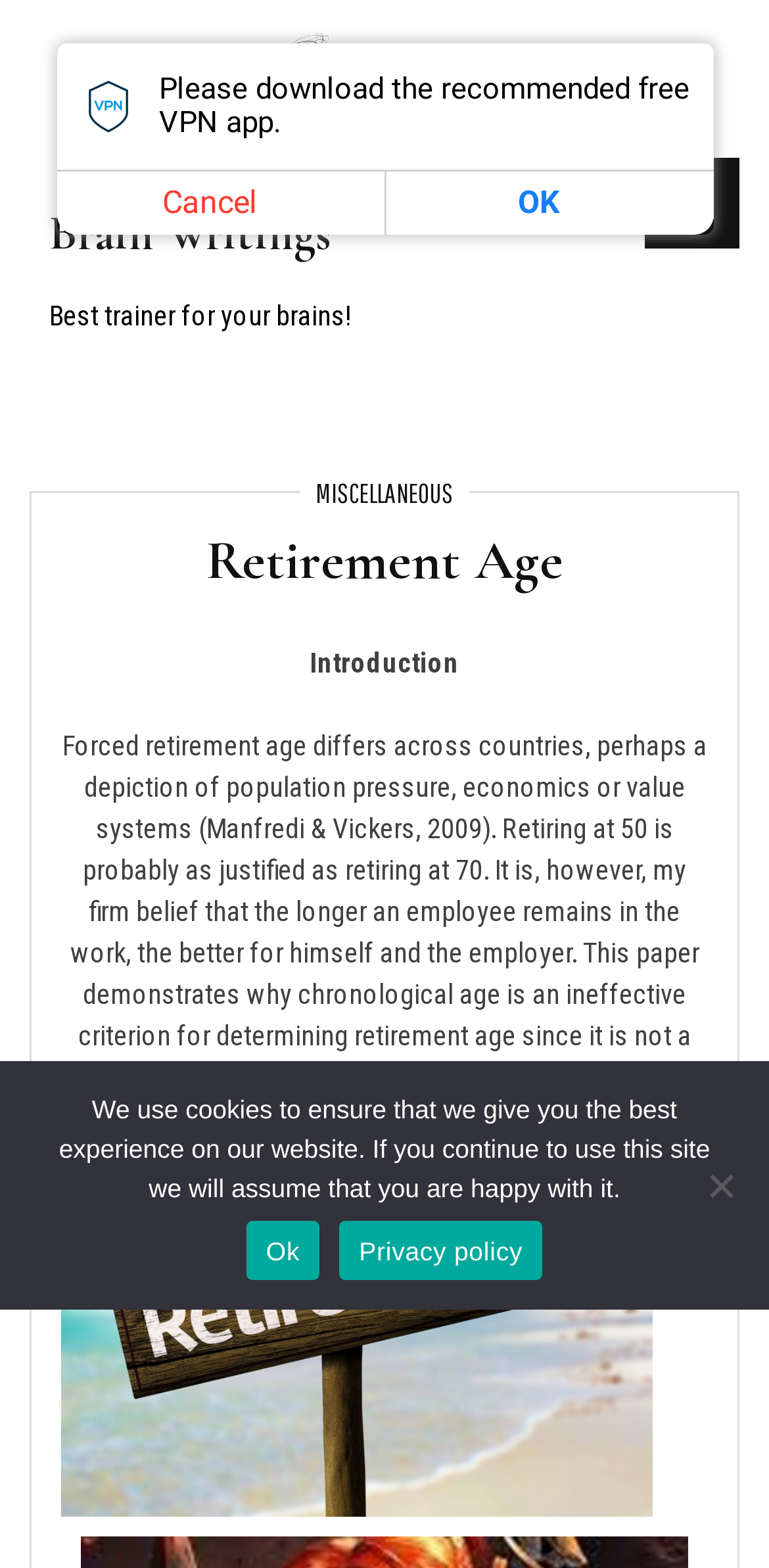What is the name of the person who commented 'is it true? 😱'?
Answer the question based on the image using a single word or a brief phrase.

Kelly Stone